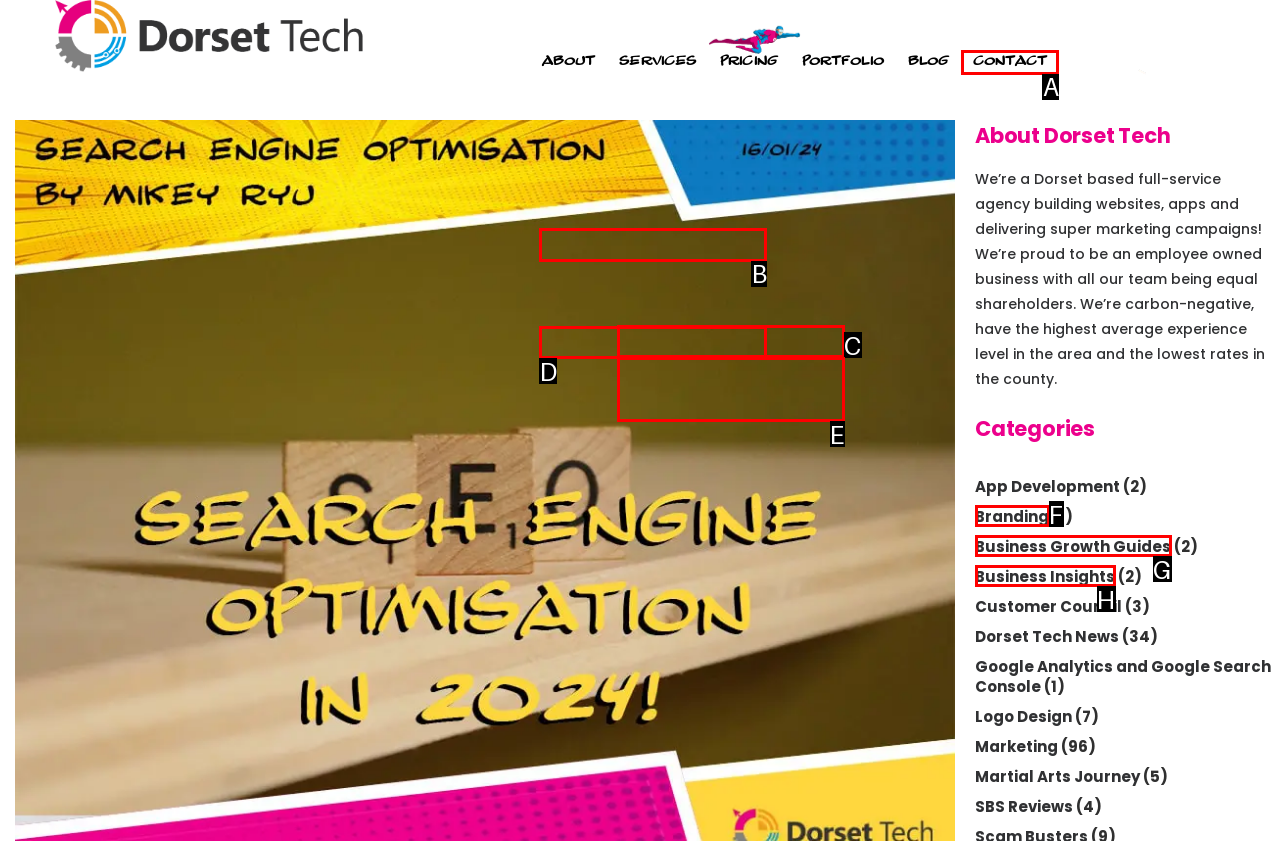Choose the option that best matches the description: Branding
Indicate the letter of the matching option directly.

F